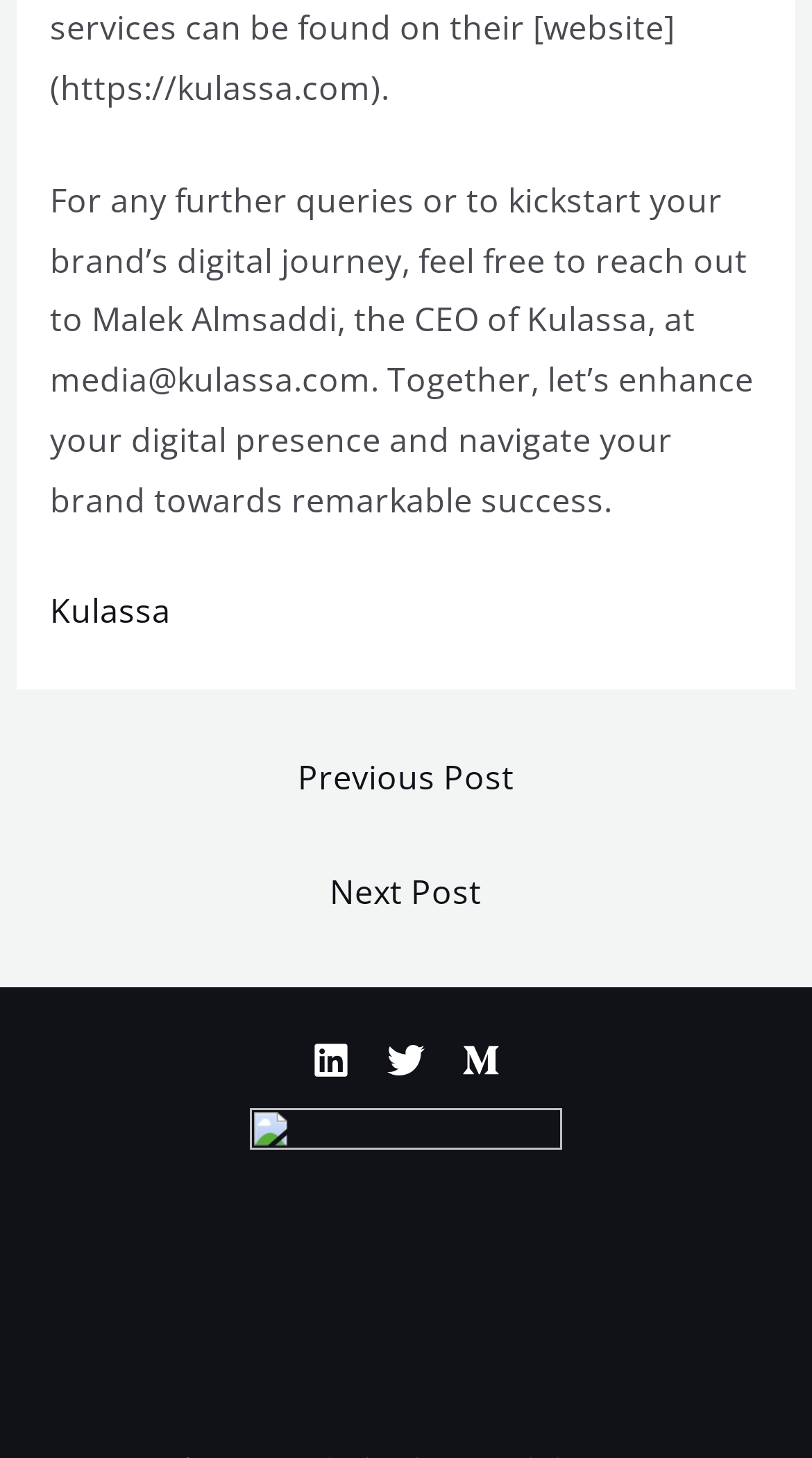Identify the bounding box of the UI element that matches this description: "Kulassa".

[0.061, 0.403, 0.21, 0.435]